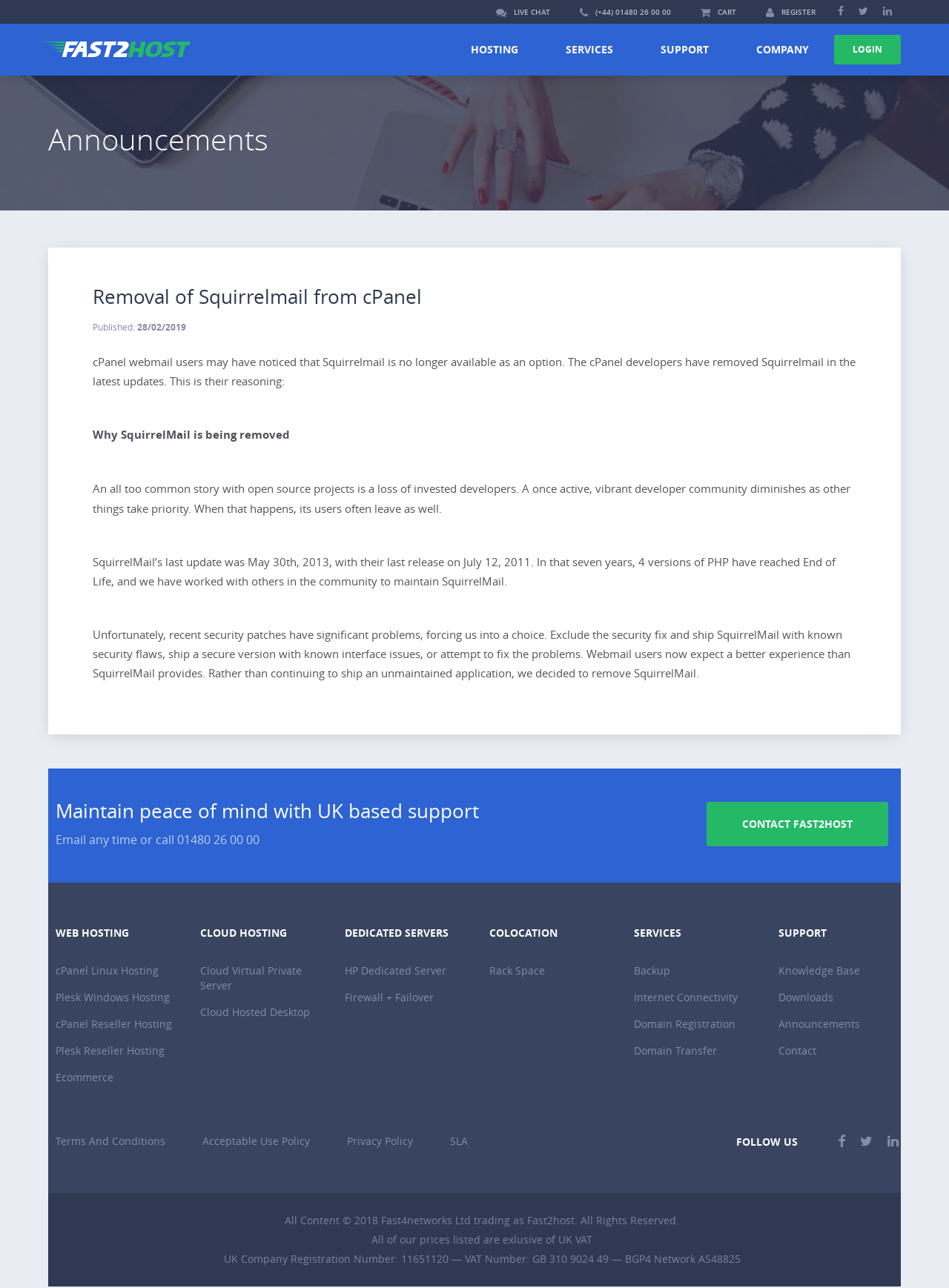Can you show the bounding box coordinates of the region to click on to complete the task described in the instruction: "Contact Fast2host"?

[0.744, 0.623, 0.936, 0.657]